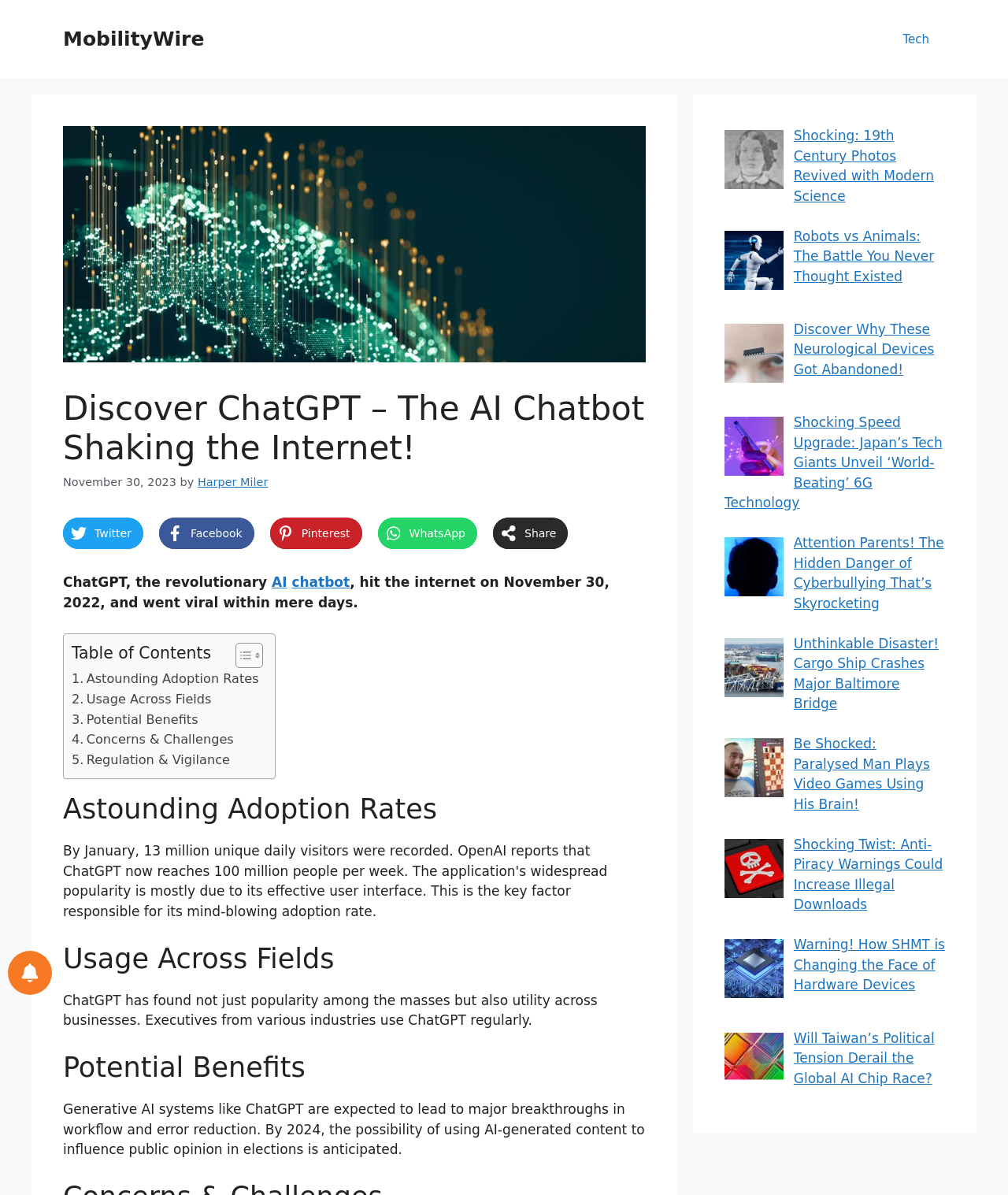What is the name of the website?
Using the image, provide a detailed and thorough answer to the question.

I determined the answer by looking at the banner element at the top of the webpage, which contains the link 'MobilityWire'.